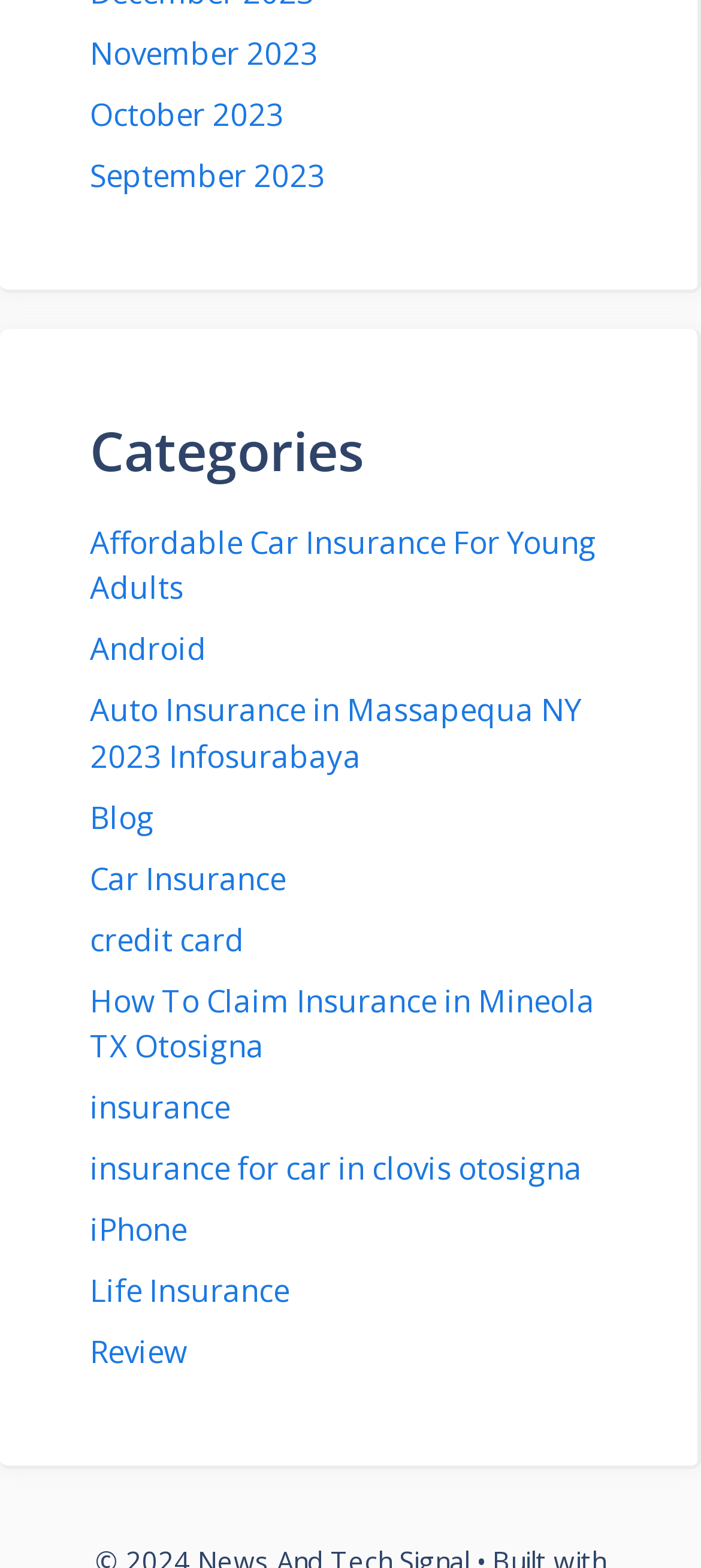Answer the following inquiry with a single word or phrase:
What is the latest month listed?

November 2023